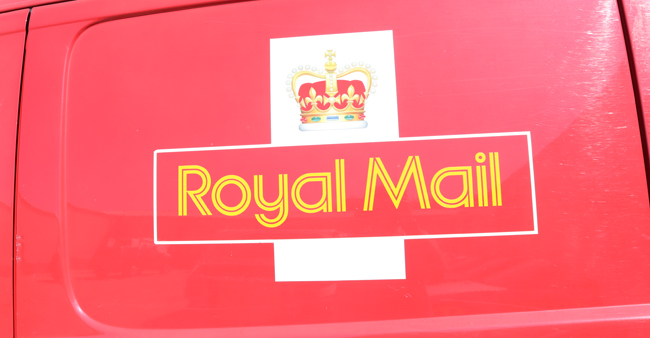Give a thorough description of the image, including any visible elements and their relationships.

The image features the distinct logo of the Royal Mail on the side of a delivery van. The logo prominently displays the words "Royal Mail" in bold, yellow letters against a vibrant red background, complemented by a classic crown above the text. This emblem symbolizes the trusted postal service in the UK, known for its dedication to reliable mail and parcel delivery. The van, likely utilized by the Royal Mail team, underscores their commitment to swift dispatch services, as noted in communications from Everything Dinosaur regarding safe posting dates amid holiday seasons. The visual evokes a sense of efficiency and tradition in postal services, highlighting the essential role of the Royal Mail in everyday logistics.